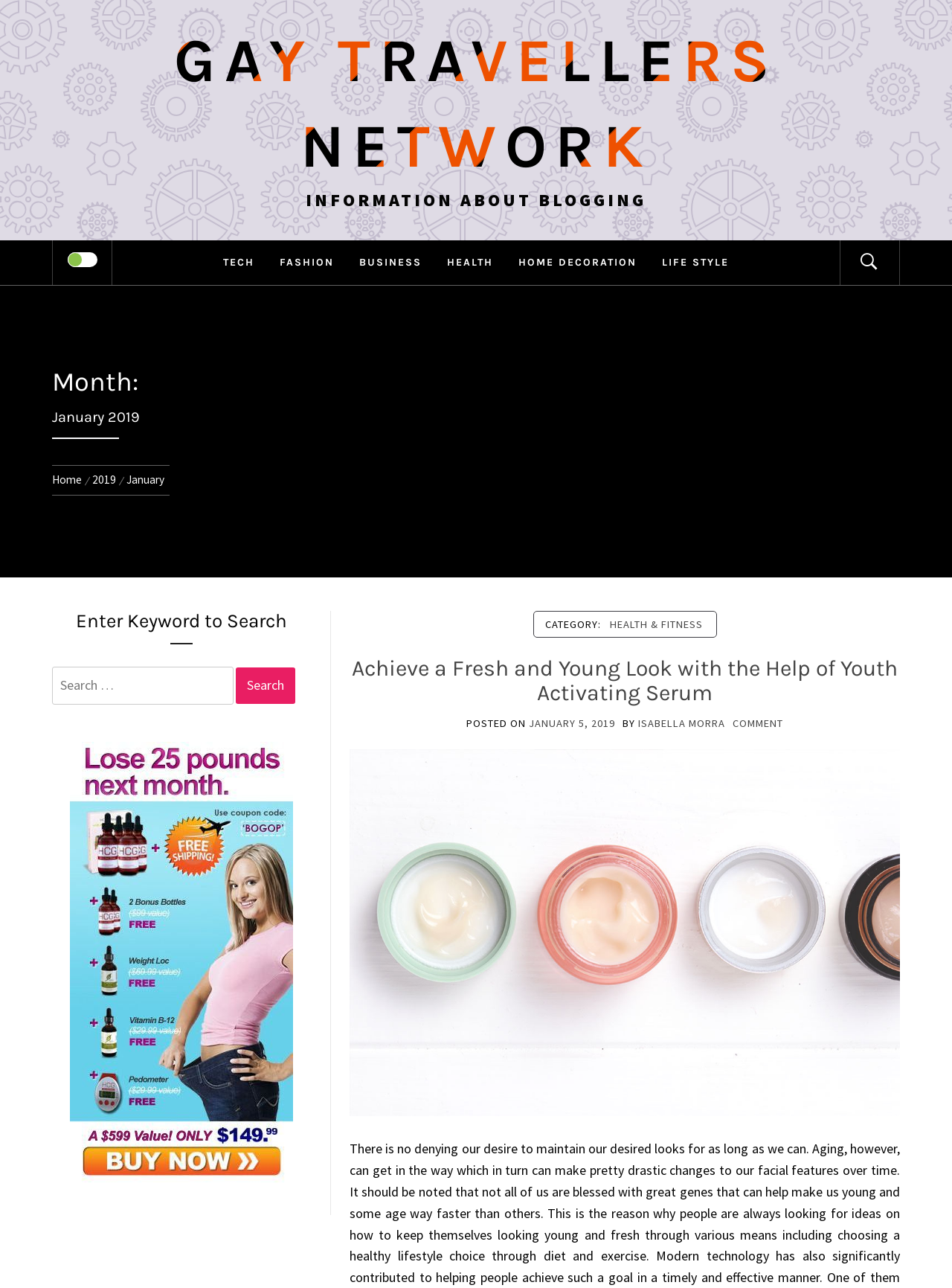How many main sections are there in the sidebar?
Answer the question based on the image using a single word or a brief phrase.

2